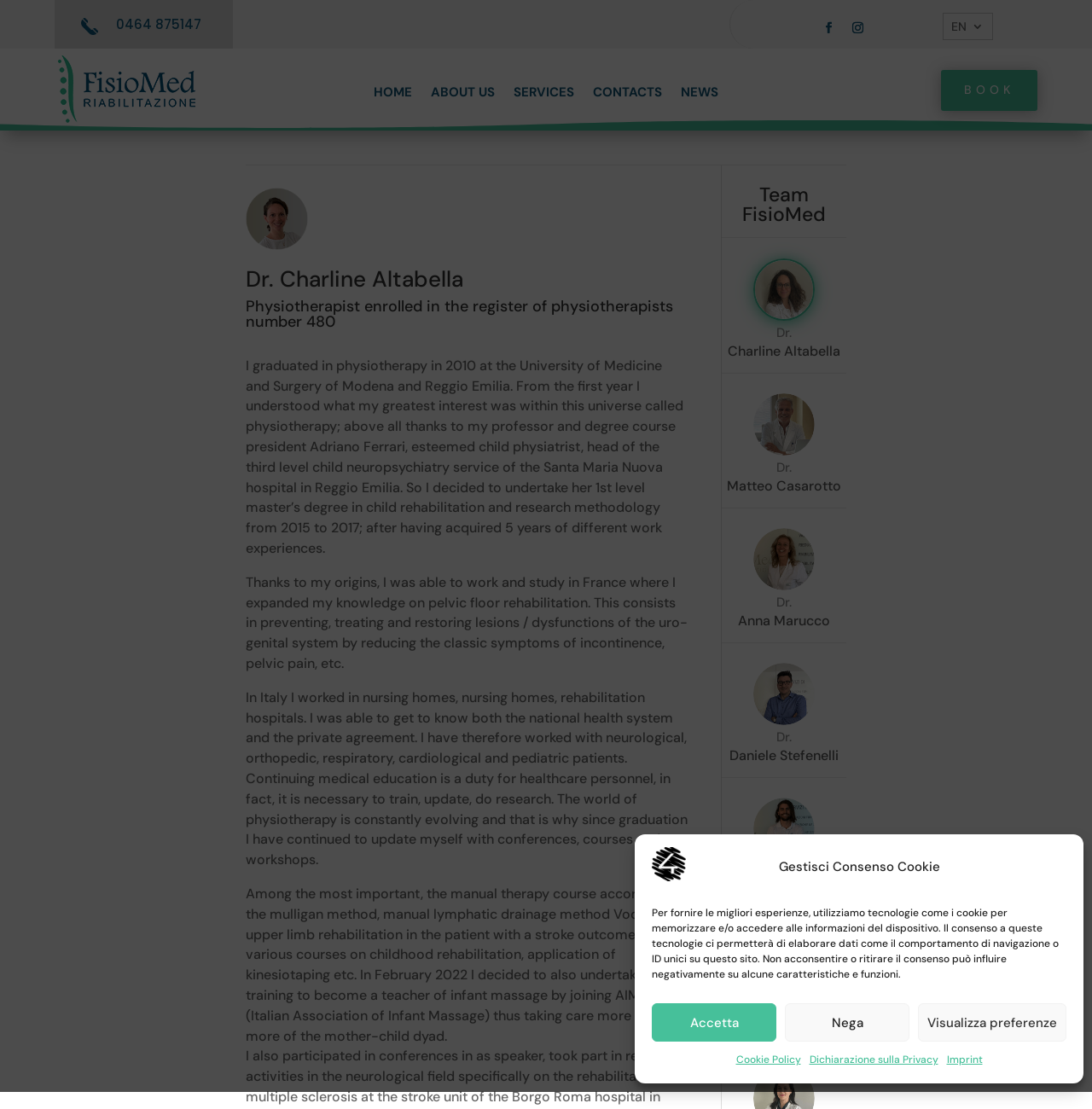Determine the bounding box coordinates of the region that needs to be clicked to achieve the task: "Click the SERVICES link".

[0.47, 0.078, 0.526, 0.094]